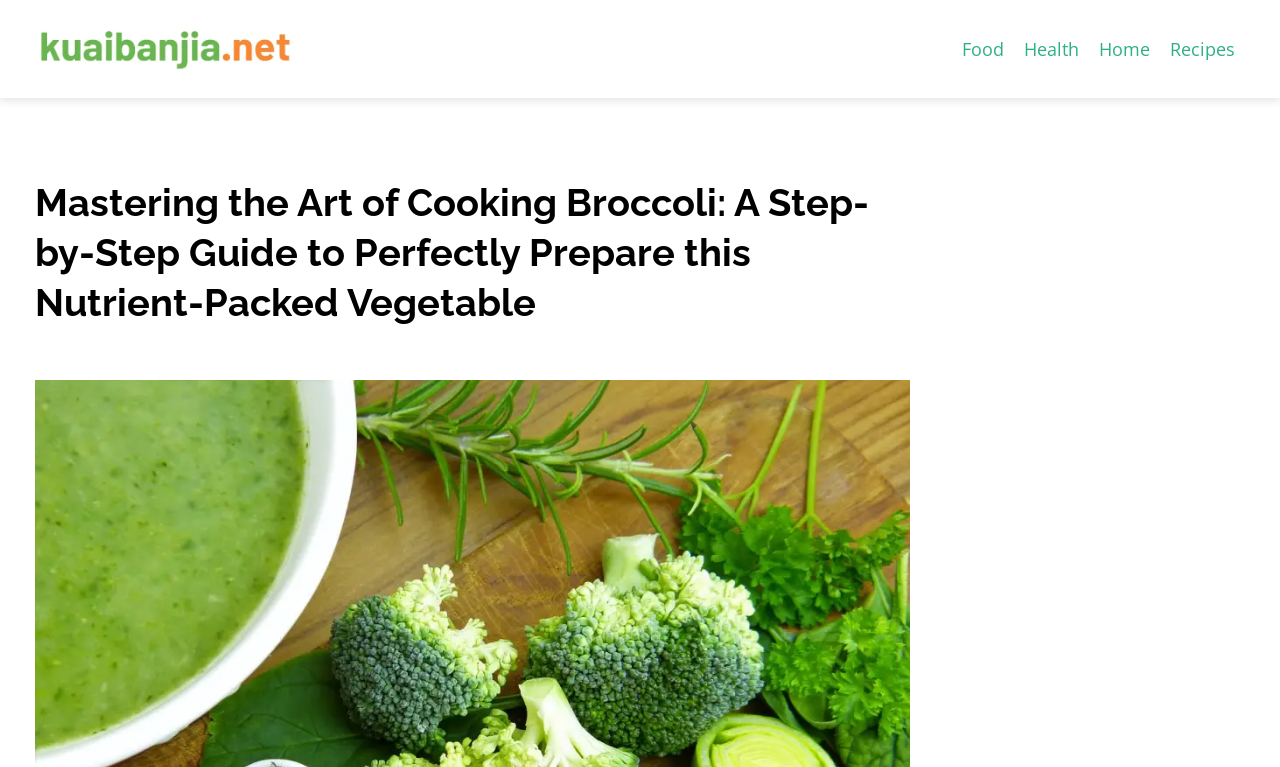Identify and provide the text of the main header on the webpage.

Mastering the Art of Cooking Broccoli: A Step-by-Step Guide to Perfectly Prepare this Nutrient-Packed Vegetable